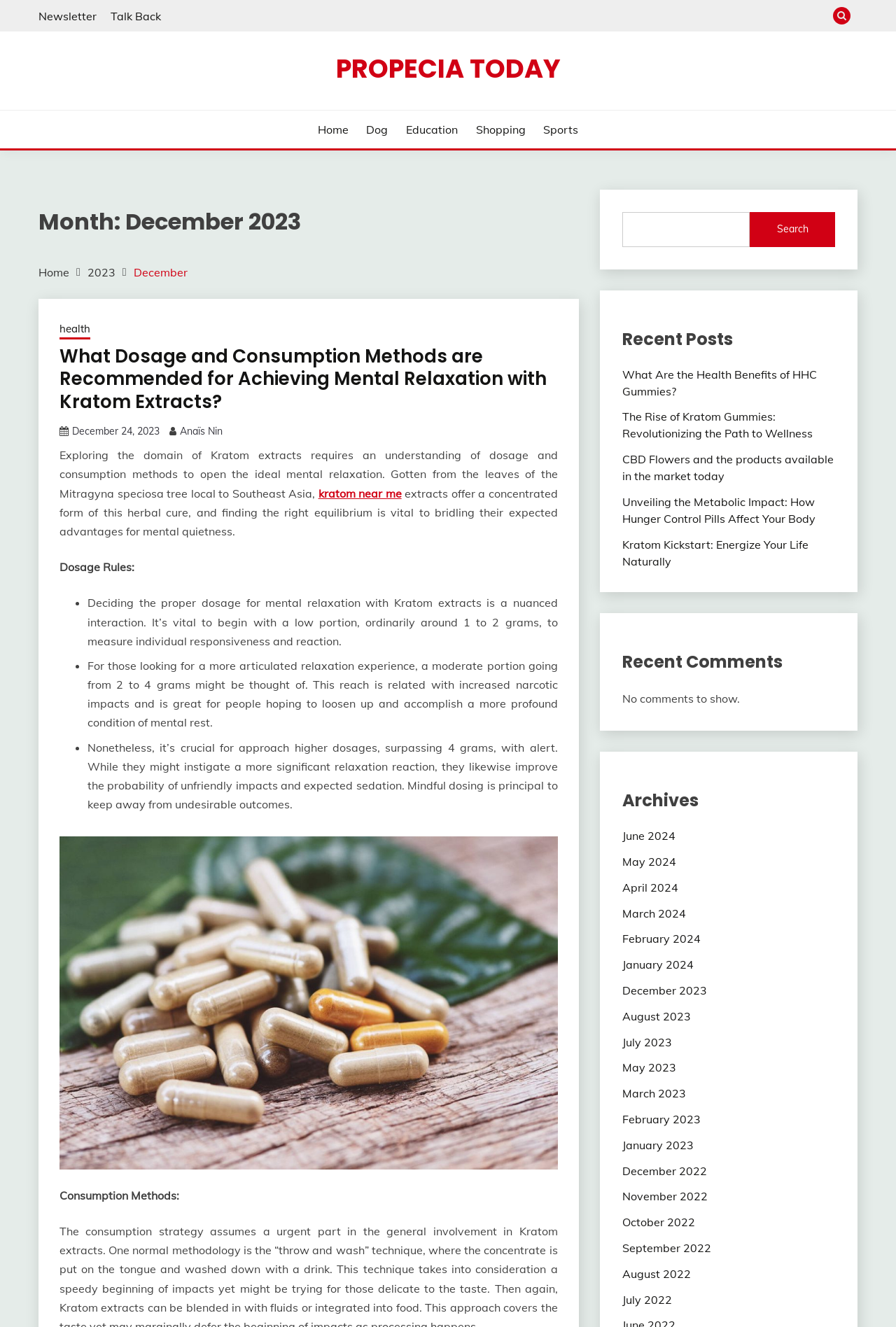Provide the bounding box coordinates of the HTML element this sentence describes: "parent_node: Skip to content".

[0.941, 0.638, 0.977, 0.659]